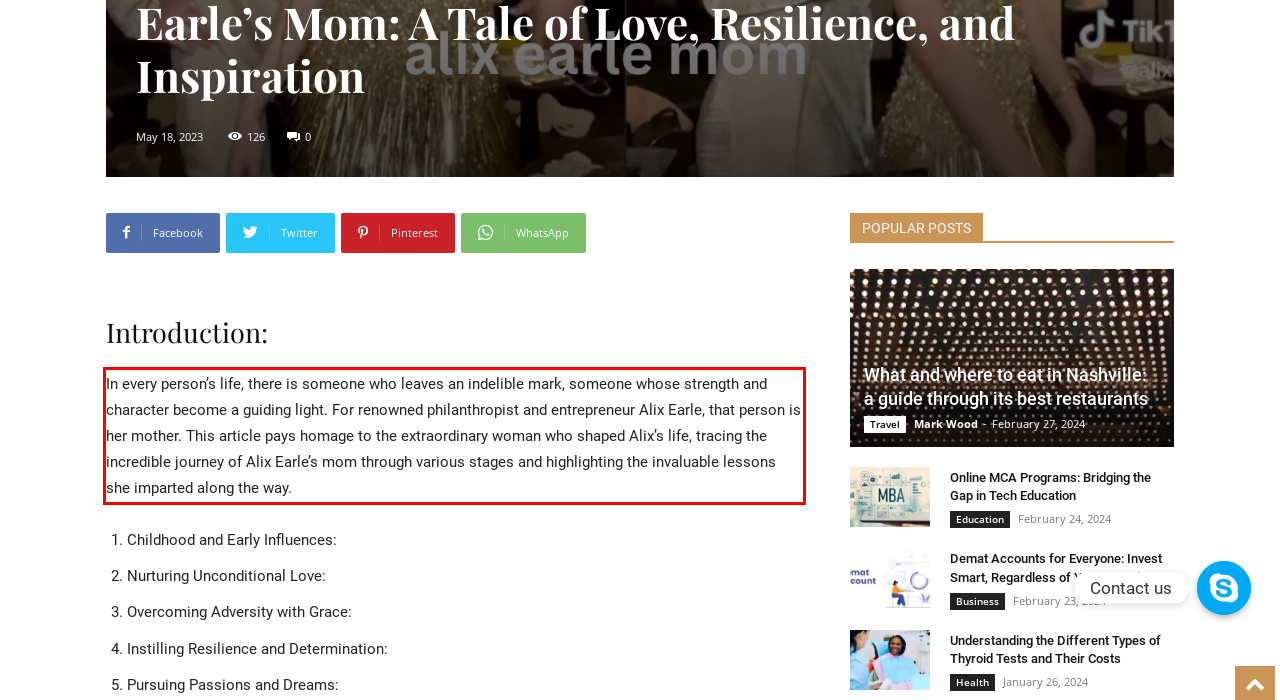You have a screenshot of a webpage, and there is a red bounding box around a UI element. Utilize OCR to extract the text within this red bounding box.

In every person’s life, there is someone who leaves an indelible mark, someone whose strength and character become a guiding light. For renowned philanthropist and entrepreneur Alix Earle, that person is her mother. This article pays homage to the extraordinary woman who shaped Alix’s life, tracing the incredible journey of Alix Earle’s mom through various stages and highlighting the invaluable lessons she imparted along the way.